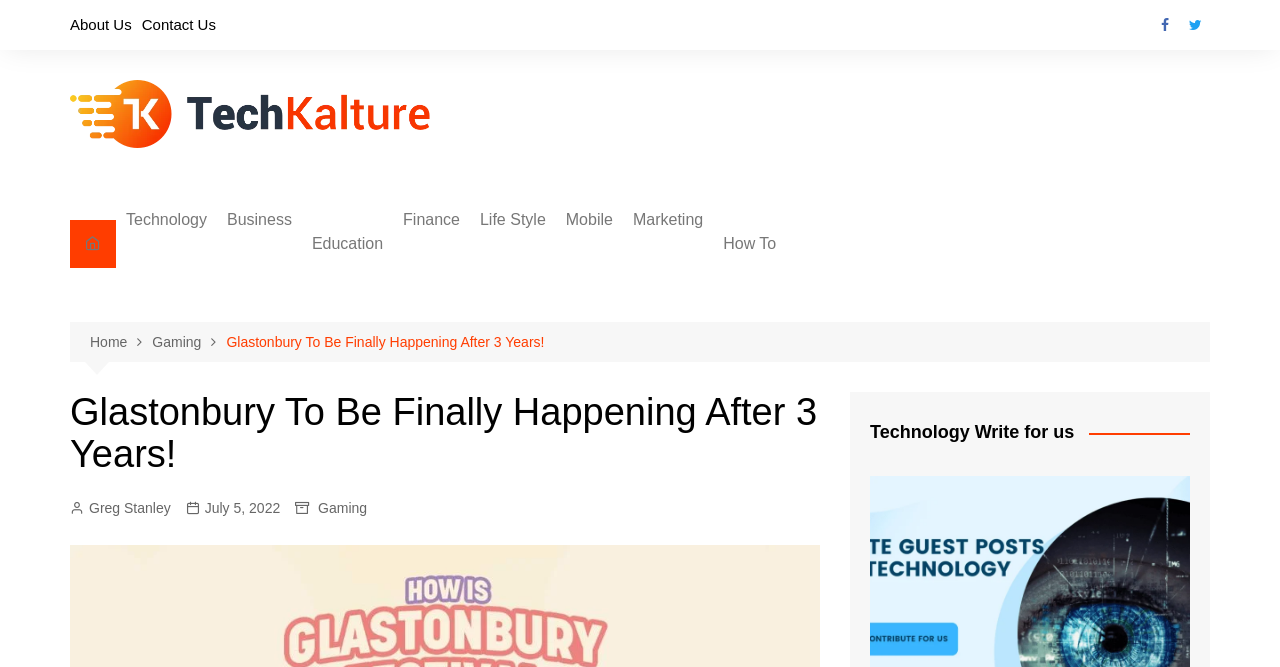Locate the bounding box coordinates for the element described below: "Security". The coordinates must be four float values between 0 and 1, formatted as [left, top, right, bottom].

[0.091, 0.735, 0.262, 0.784]